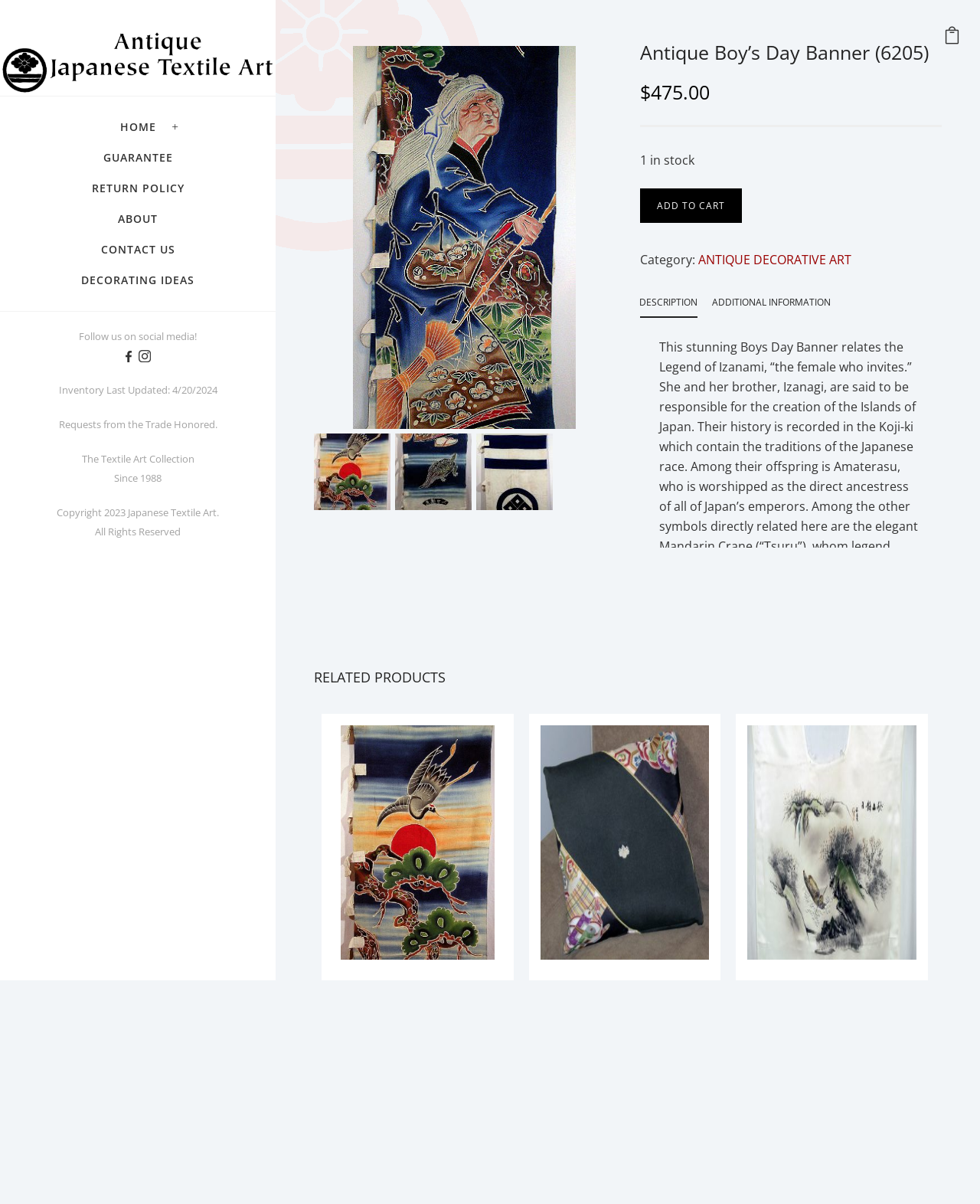Identify the bounding box coordinates of the part that should be clicked to carry out this instruction: "View the 'DESCRIPTION' tab".

[0.653, 0.243, 0.728, 0.264]